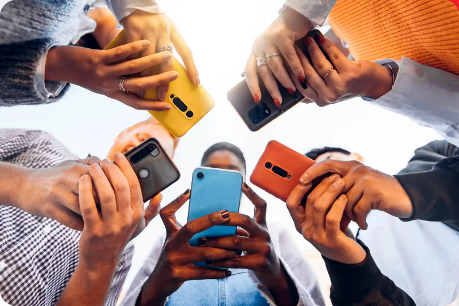Answer the question using only one word or a concise phrase: What is the source of light in the image?

Sunlight